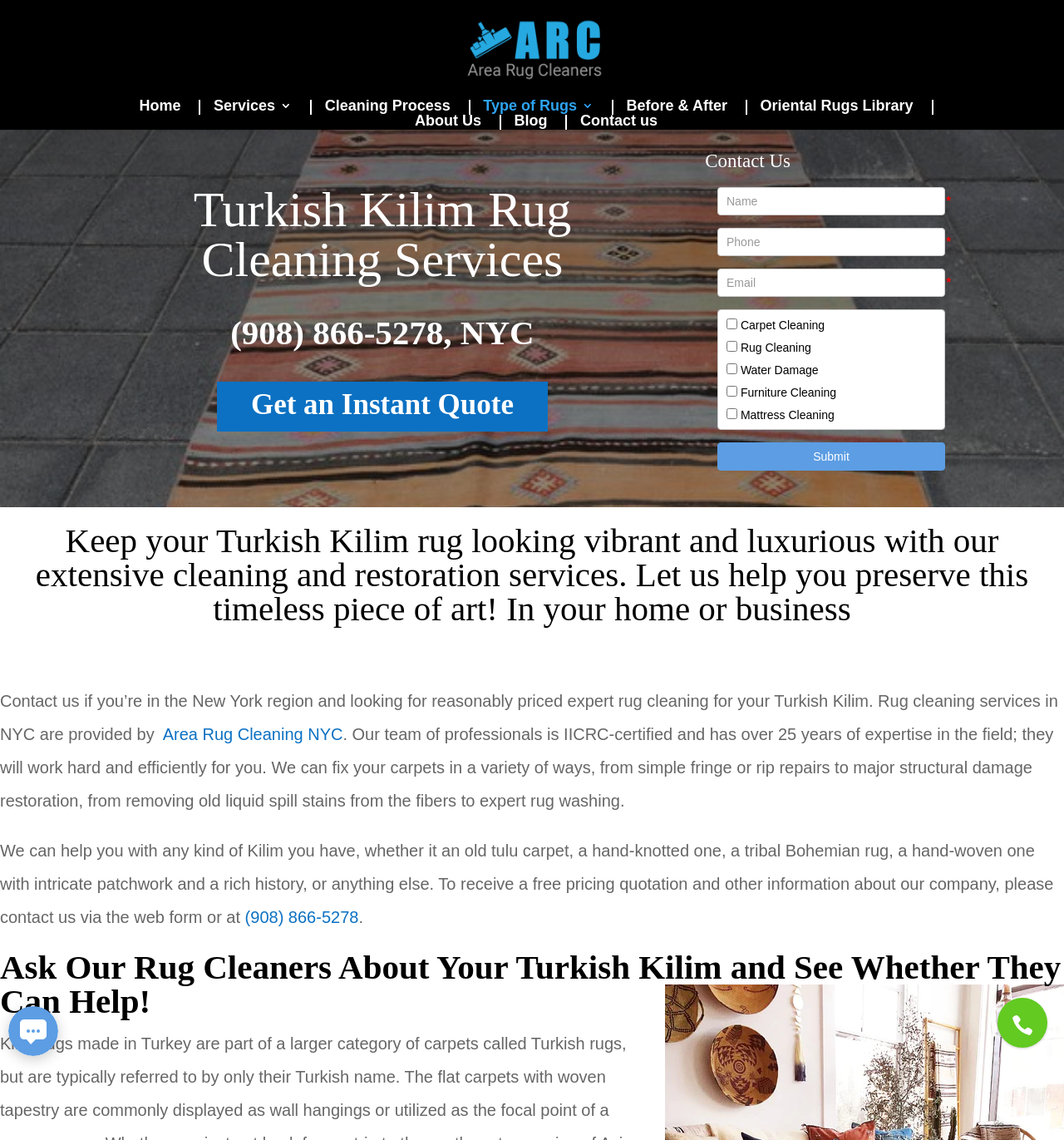Using a single word or phrase, answer the following question: 
What is the company's phone number?

(908) 866-5278